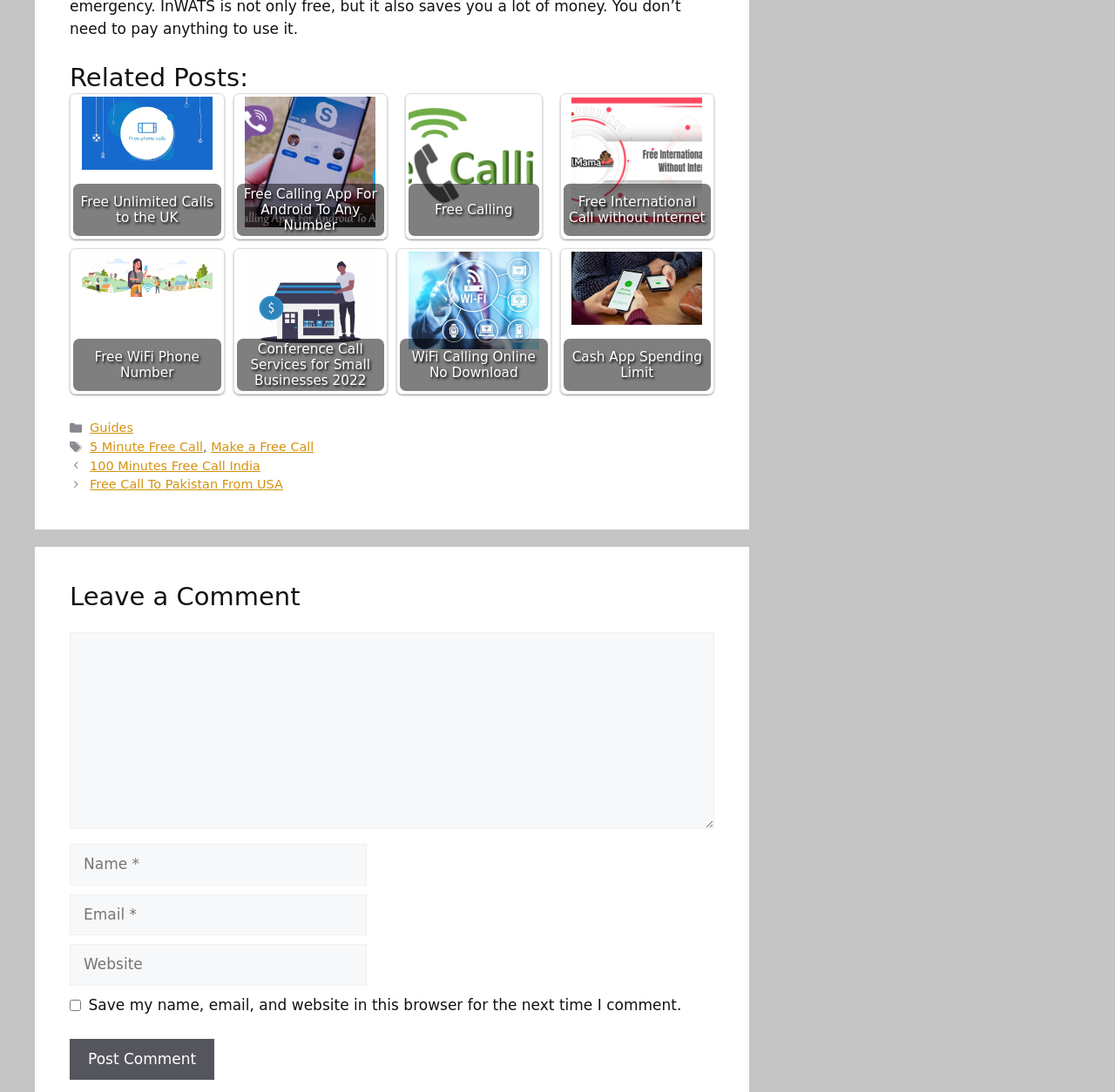Highlight the bounding box coordinates of the element that should be clicked to carry out the following instruction: "Enter a comment". The coordinates must be given as four float numbers ranging from 0 to 1, i.e., [left, top, right, bottom].

[0.062, 0.579, 0.641, 0.759]